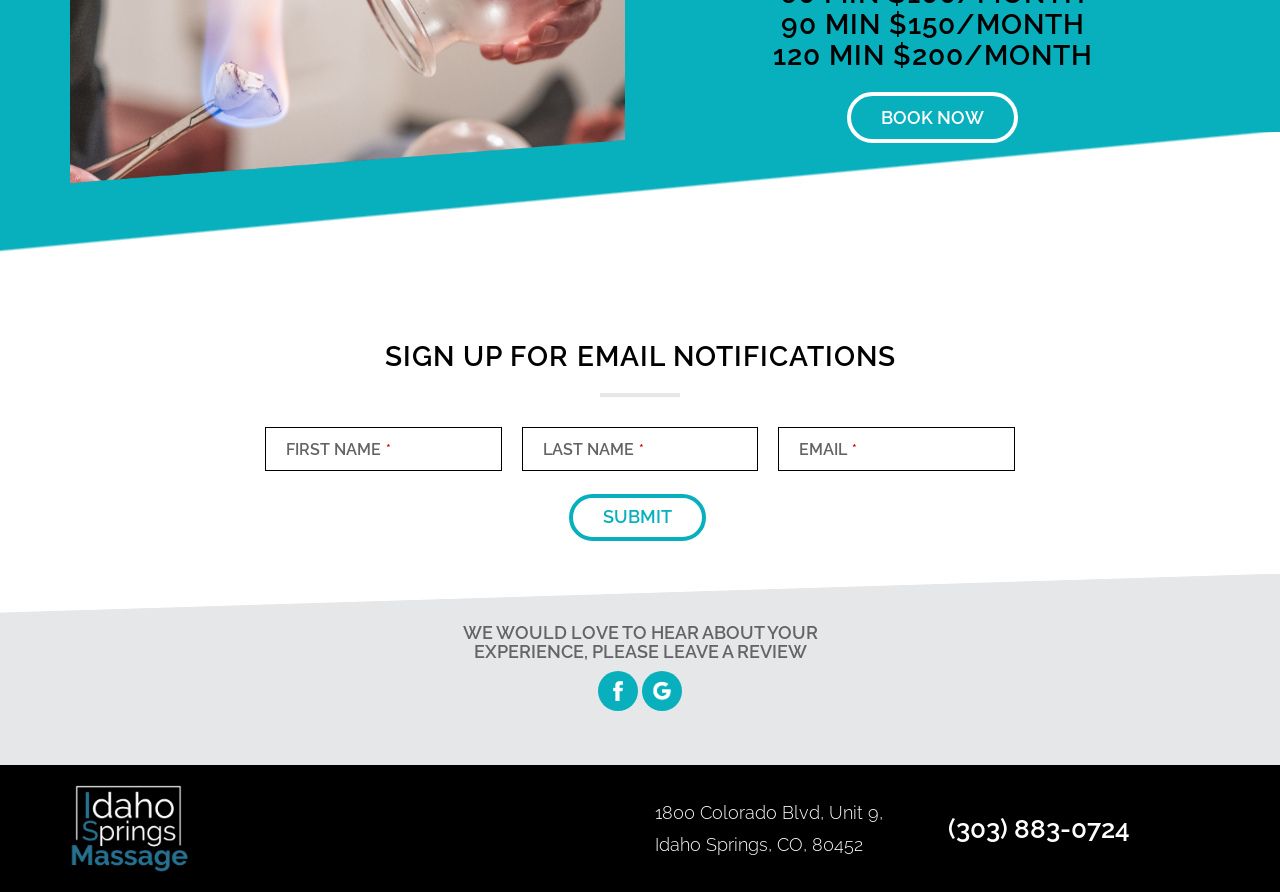Find the bounding box coordinates of the clickable region needed to perform the following instruction: "Leave a review on Facebook". The coordinates should be provided as four float numbers between 0 and 1, i.e., [left, top, right, bottom].

[0.467, 0.753, 0.498, 0.797]